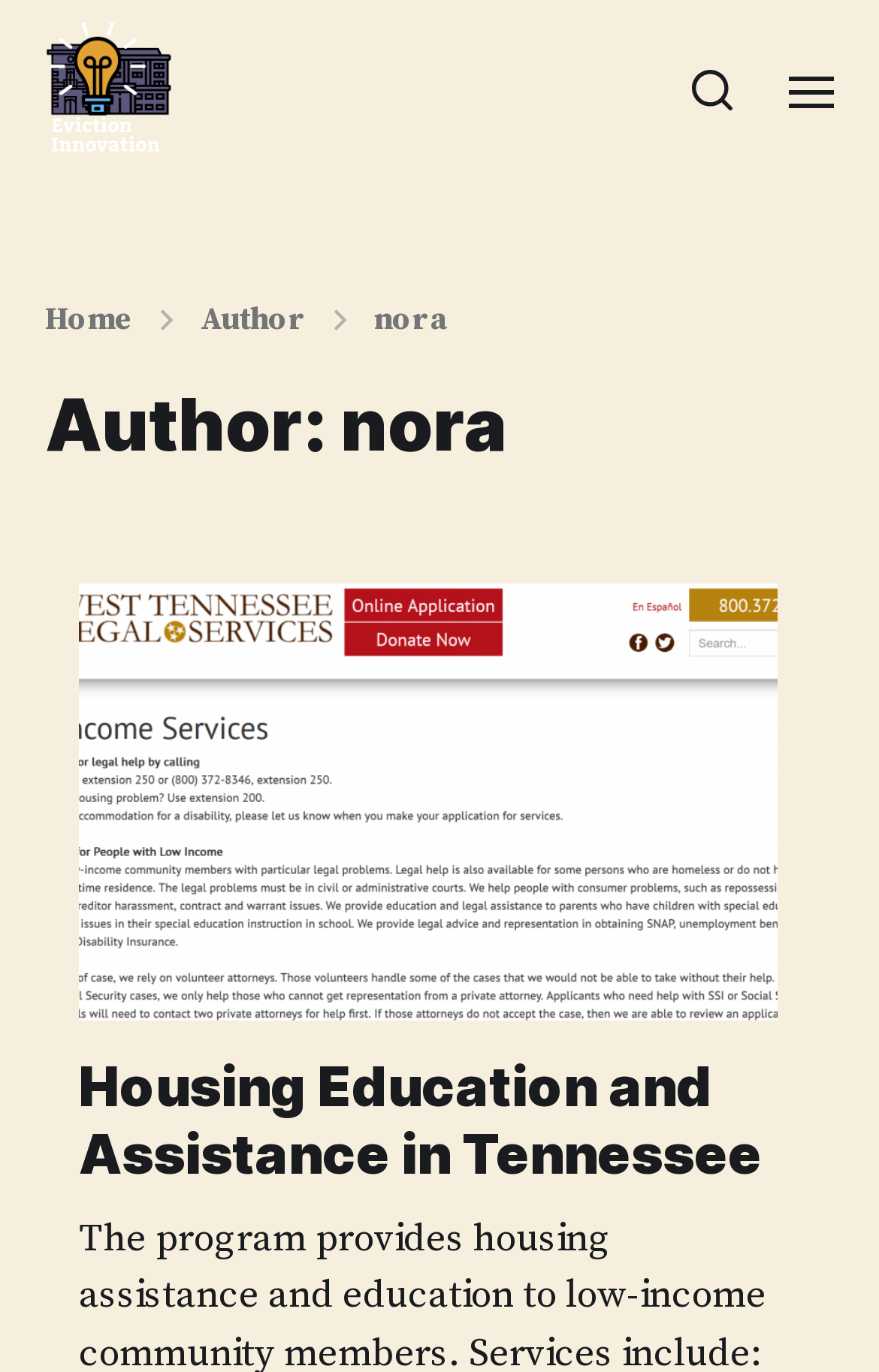What is the topic of the figure?
Carefully examine the image and provide a detailed answer to the question.

I examined the figure section of the webpage and found the heading 'Housing Education and Assistance in Tennessee' which suggests the topic of the figure is related to housing education and assistance in Tennessee.